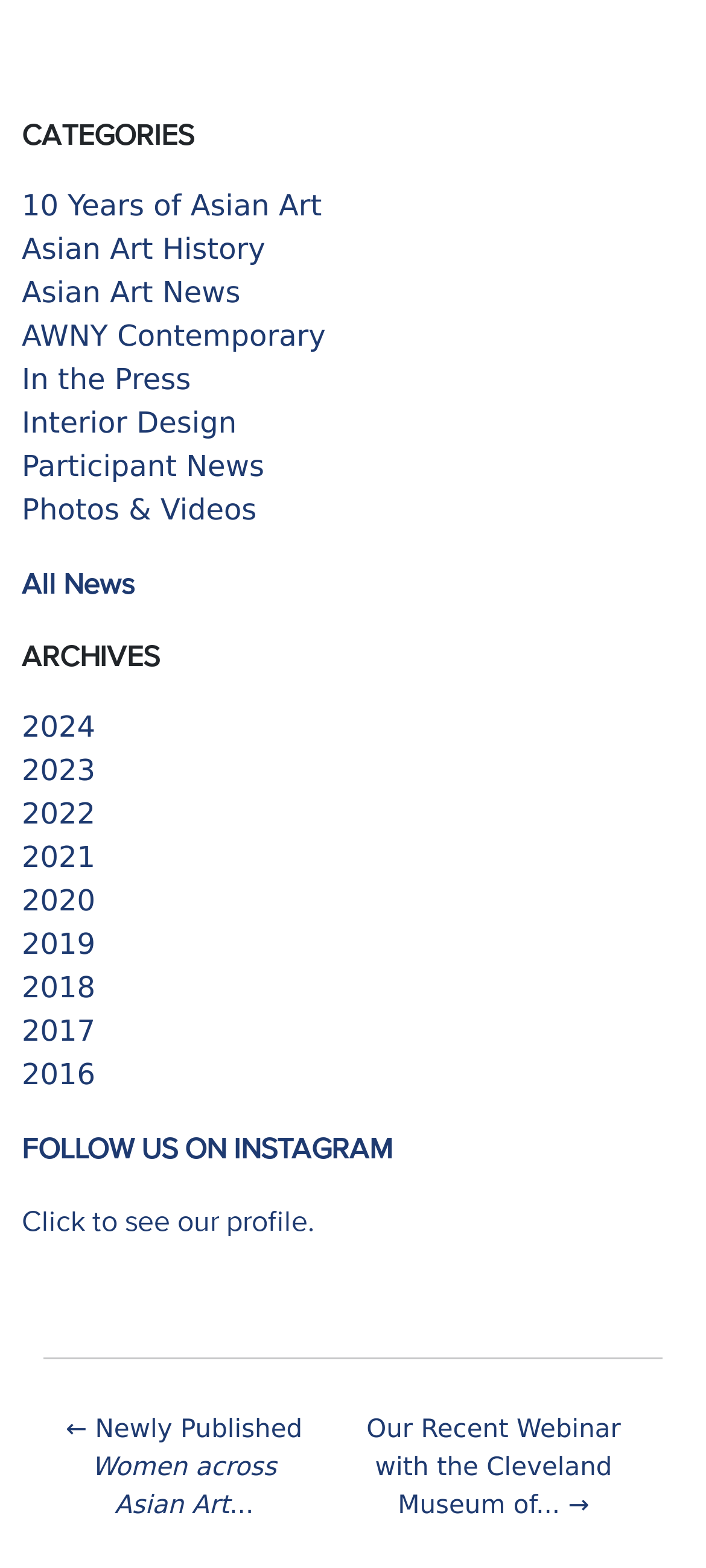How many years are listed in the archives section?
Look at the screenshot and respond with a single word or phrase.

9